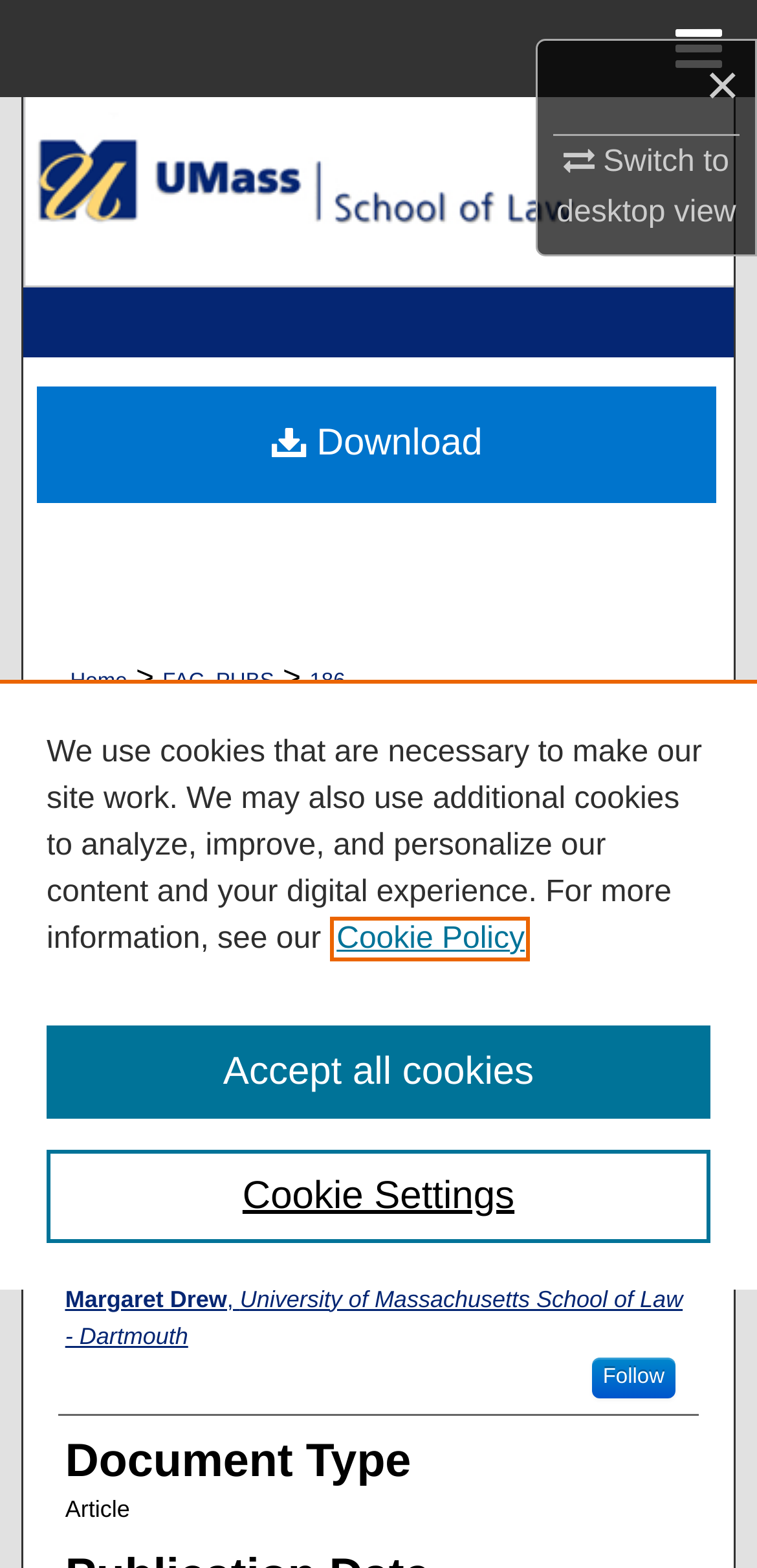Locate the bounding box coordinates of the element I should click to achieve the following instruction: "Search".

[0.0, 0.062, 1.0, 0.124]